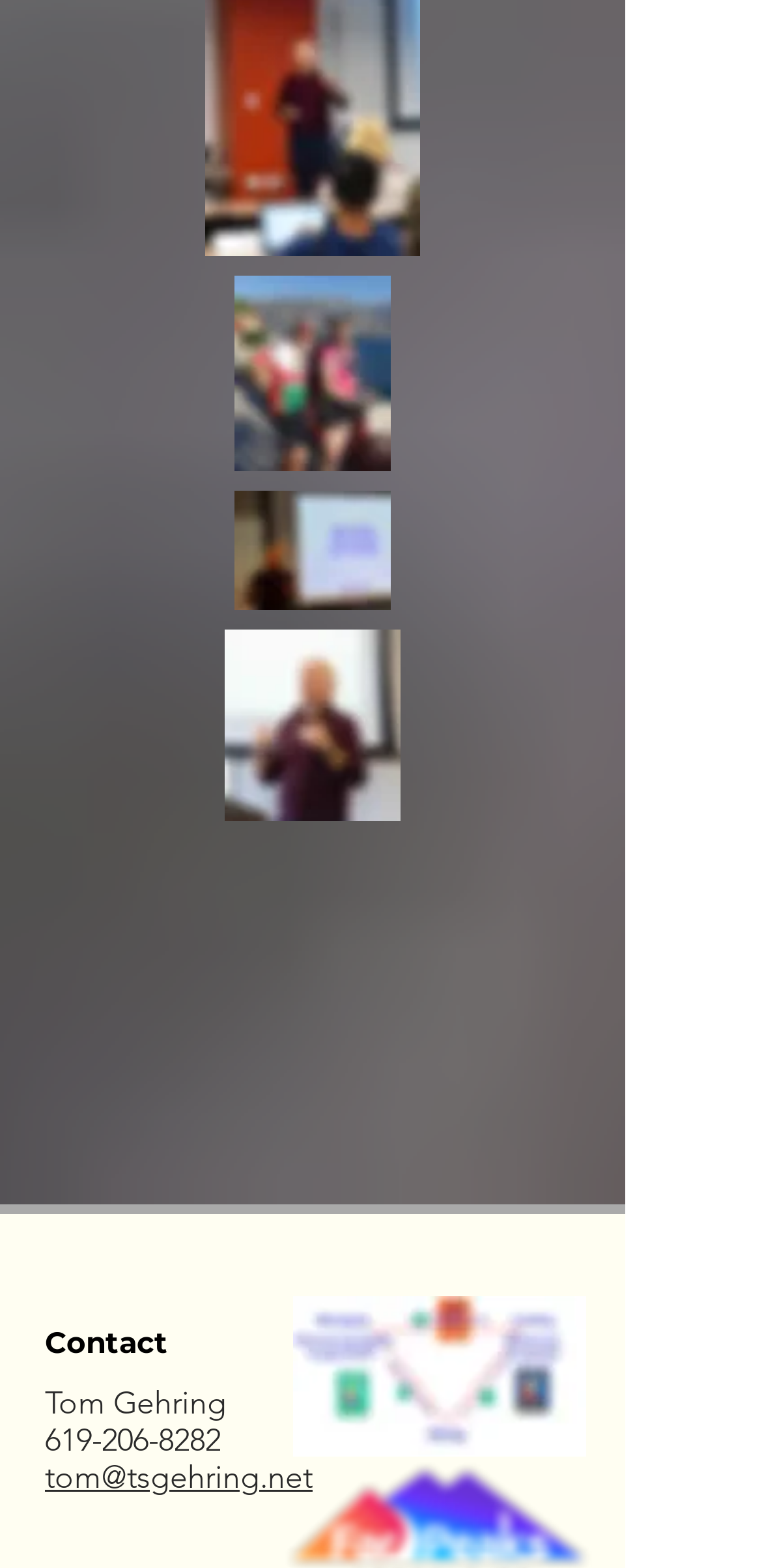Please answer the following question using a single word or phrase: 
How many images are on the webpage?

4